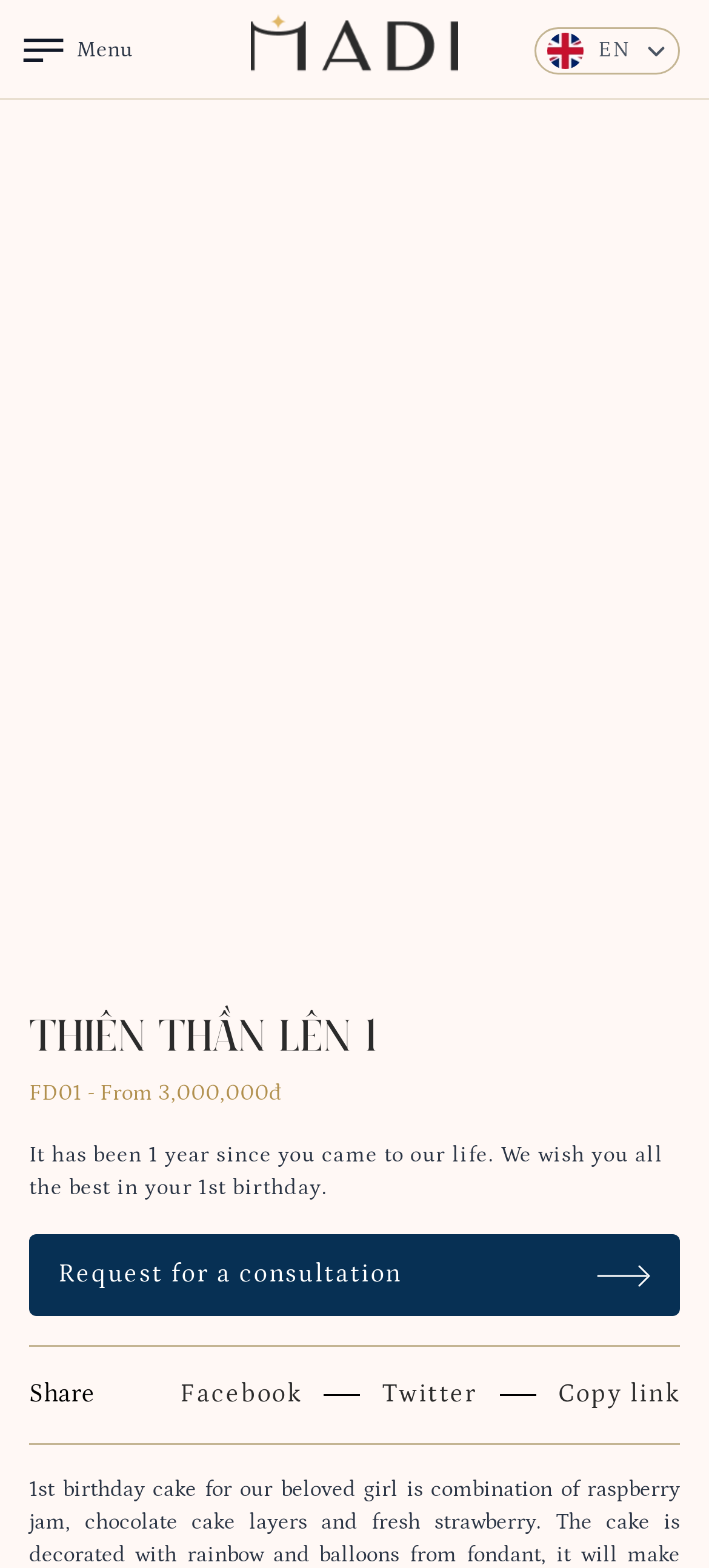Provide your answer to the question using just one word or phrase: What can be done with the cake design?

Request for a consultation